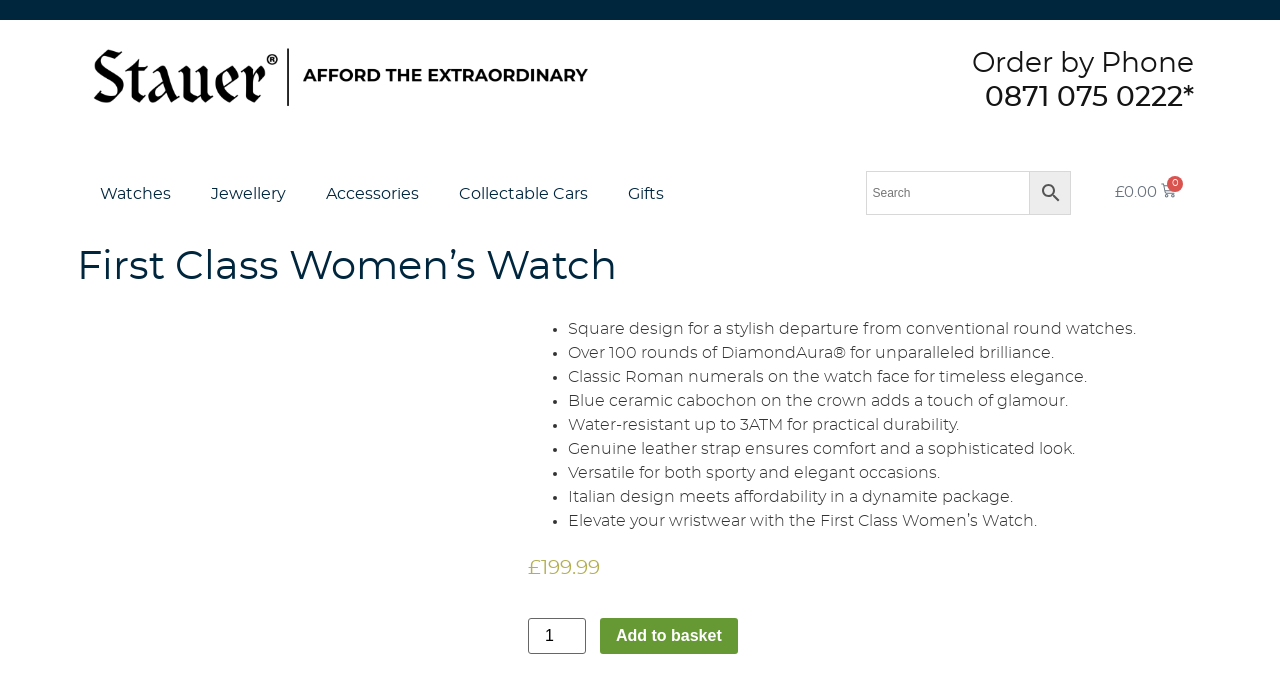Determine the bounding box coordinates of the target area to click to execute the following instruction: "Order by phone."

[0.516, 0.071, 0.932, 0.171]